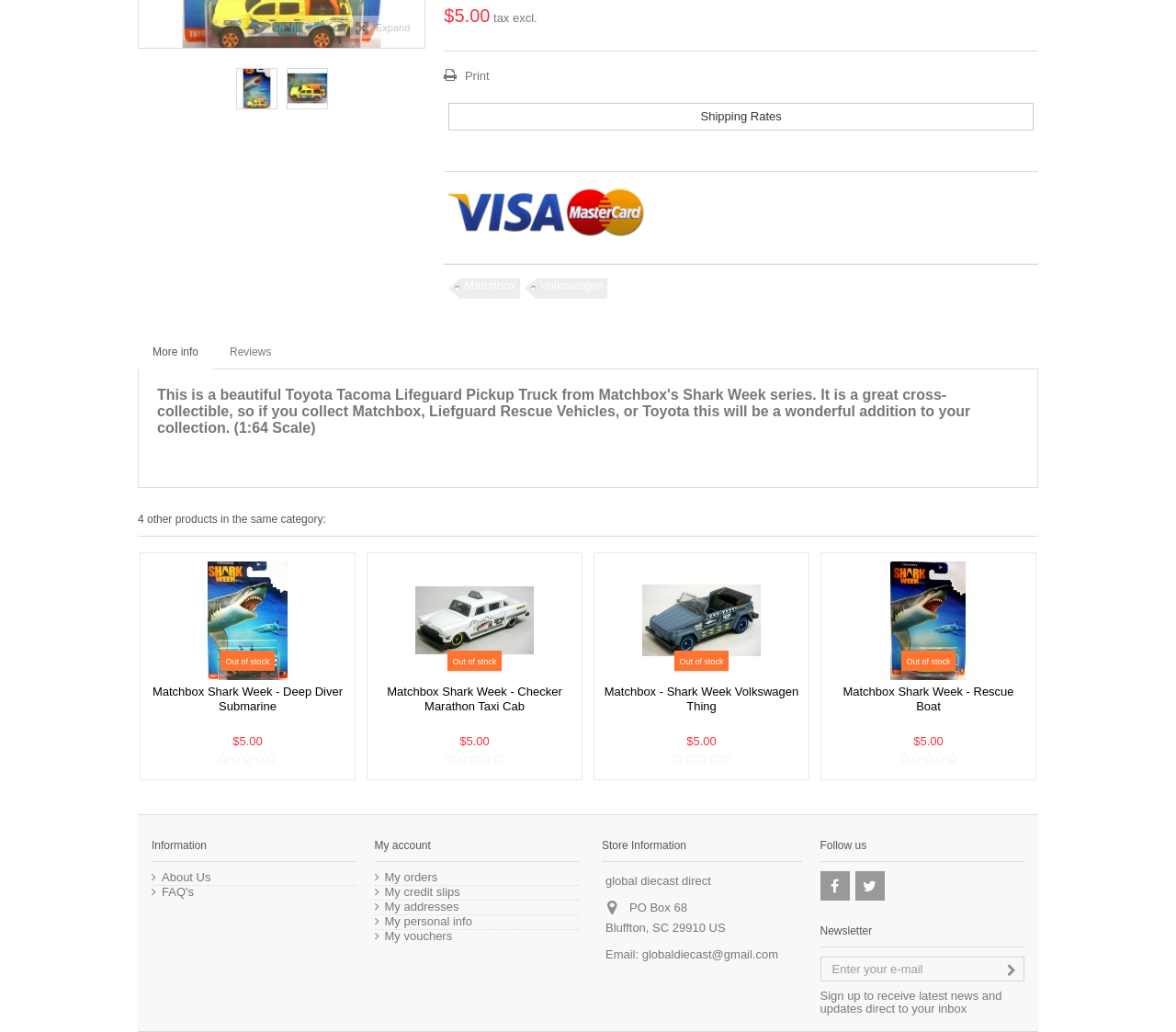Given the element description My vouchers, identify the bounding box coordinates for the UI element on the webpage screenshot. The format should be (top-left x, top-left y, bottom-right x, bottom-right y), with values between 0 and 1.

[0.319, 0.906, 0.492, 0.909]